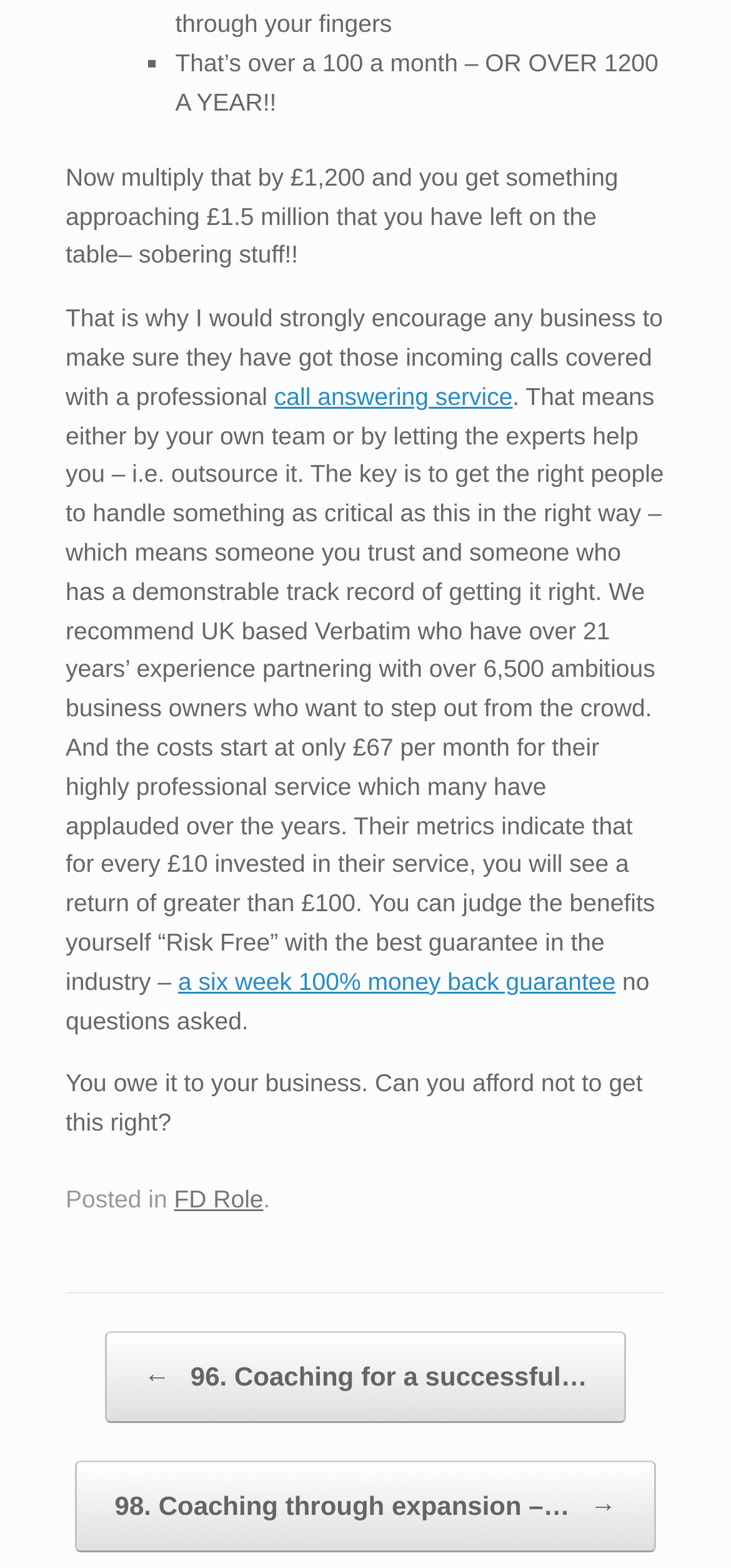Refer to the image and provide an in-depth answer to the question: 
What is the recommended call answering service?

The webpage recommends Verbatim, a UK-based call answering service with over 21 years of experience, as a professional solution to handle incoming calls.